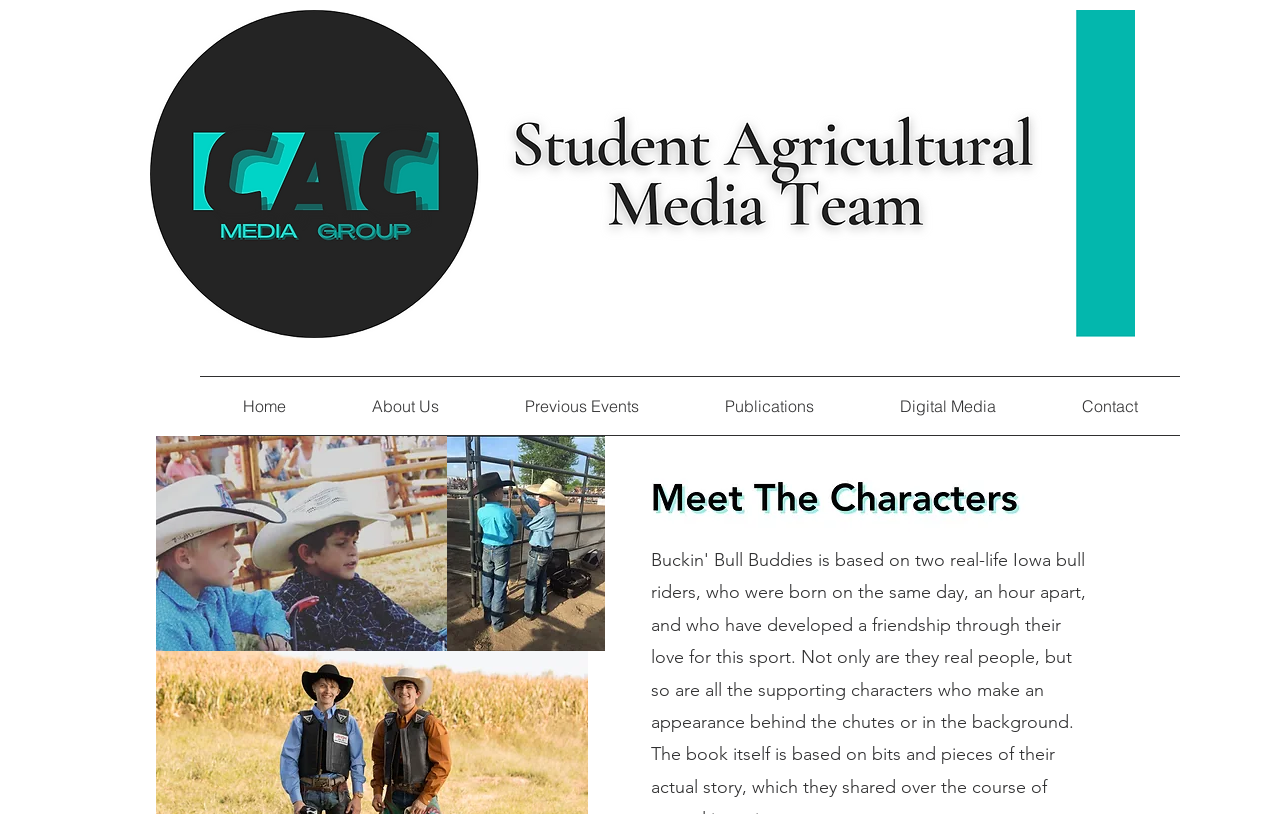Identify the bounding box for the described UI element. Provide the coordinates in (top-left x, top-left y, bottom-right x, bottom-right y) format with values ranging from 0 to 1: About Us

[0.257, 0.463, 0.377, 0.534]